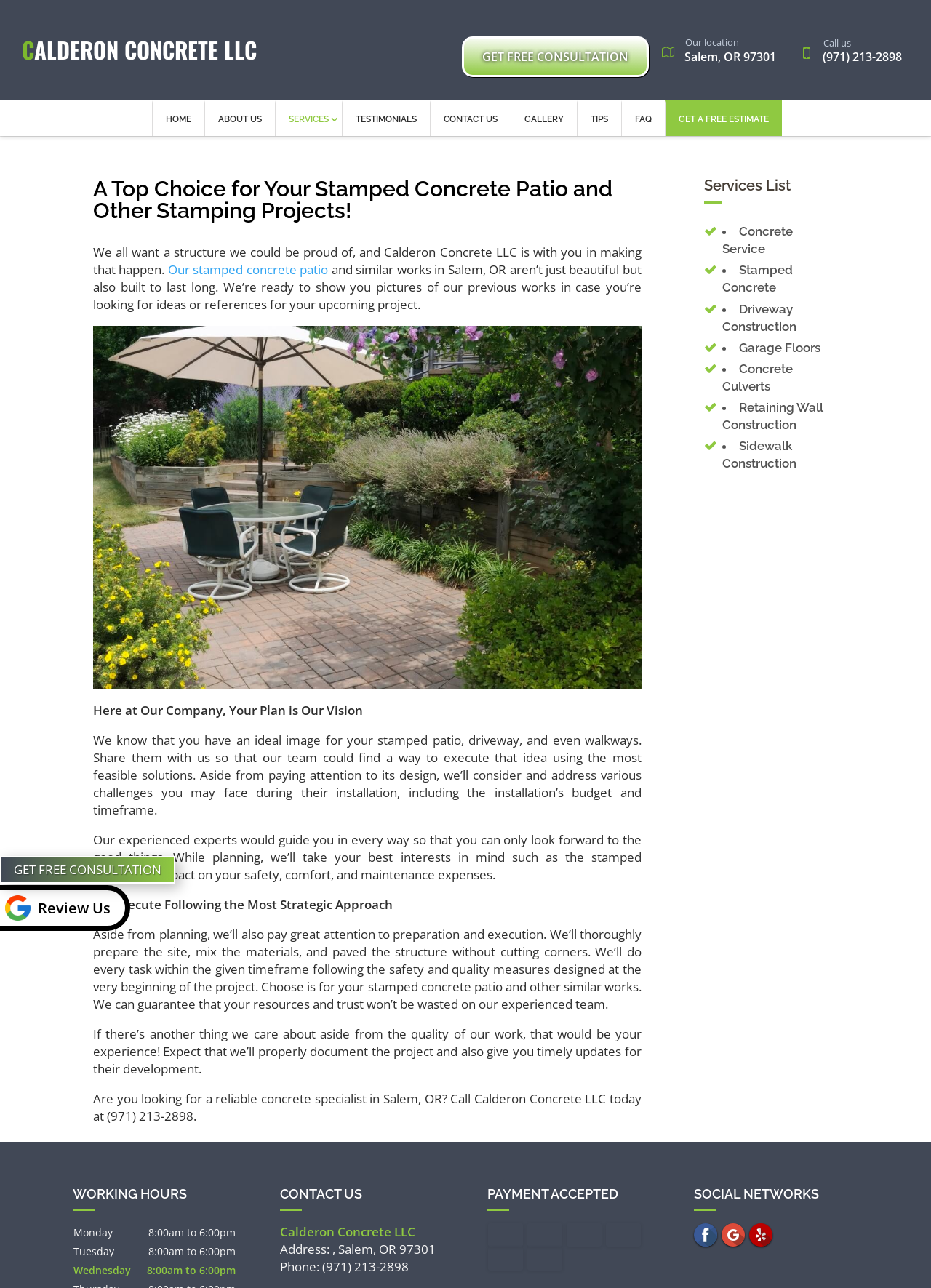Identify and provide the title of the webpage.

A Top Choice for Your Stamped Concrete Patio and Other Stamping Projects!